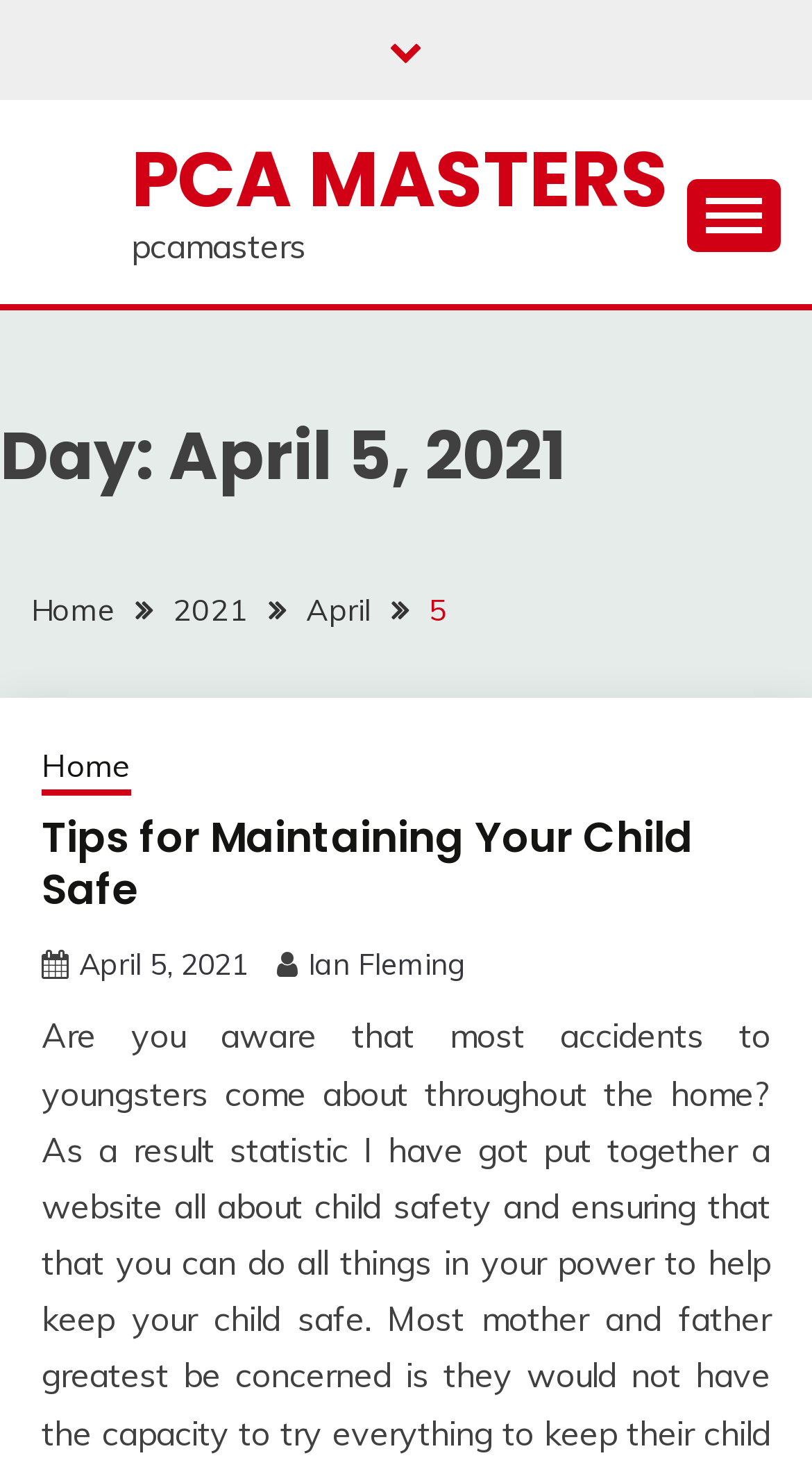What is the title or heading displayed on the webpage?

Day: April 5, 2021